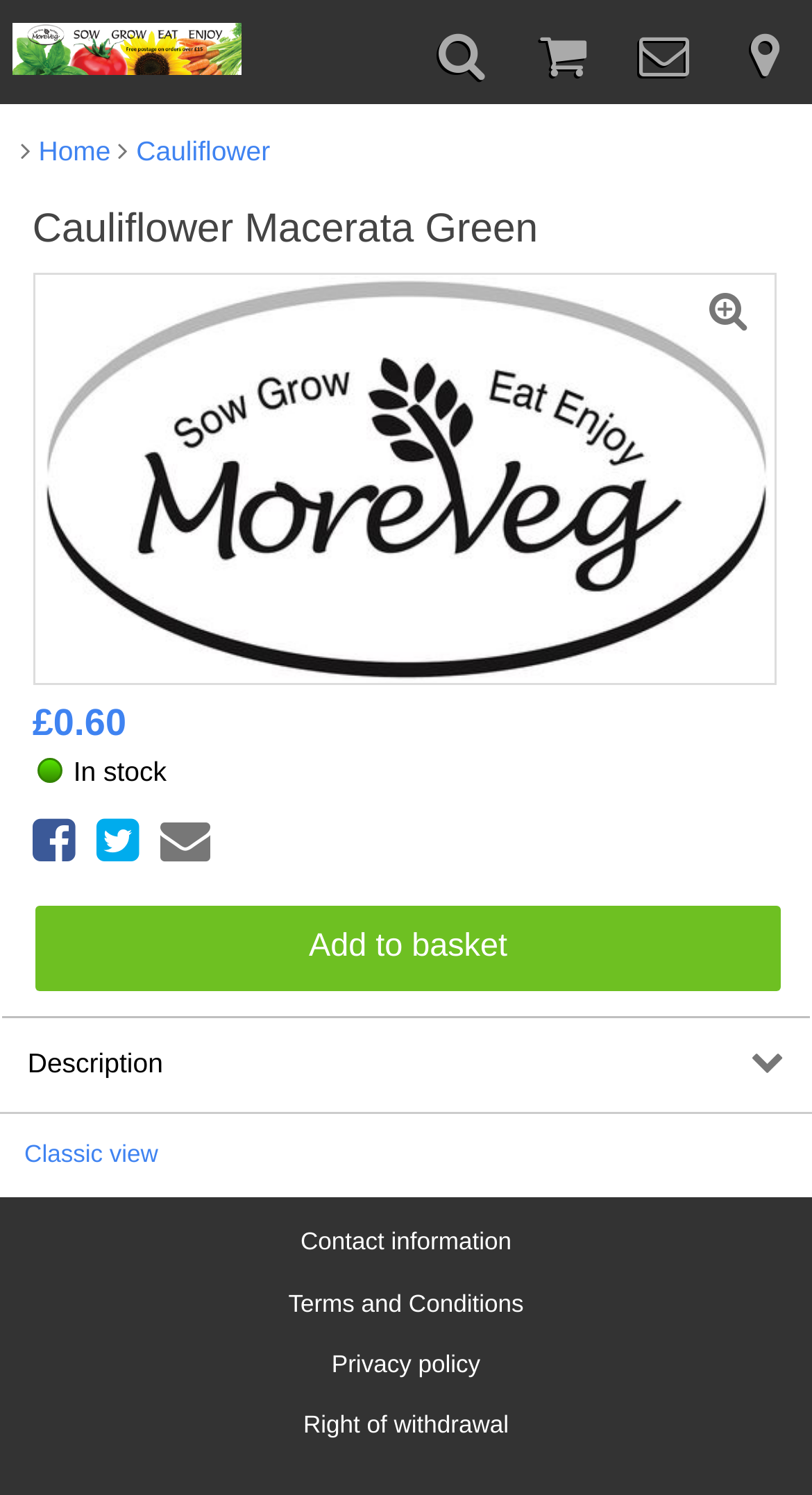Identify the bounding box coordinates of the area that should be clicked in order to complete the given instruction: "Switch to classic view". The bounding box coordinates should be four float numbers between 0 and 1, i.e., [left, top, right, bottom].

[0.03, 0.764, 0.195, 0.782]